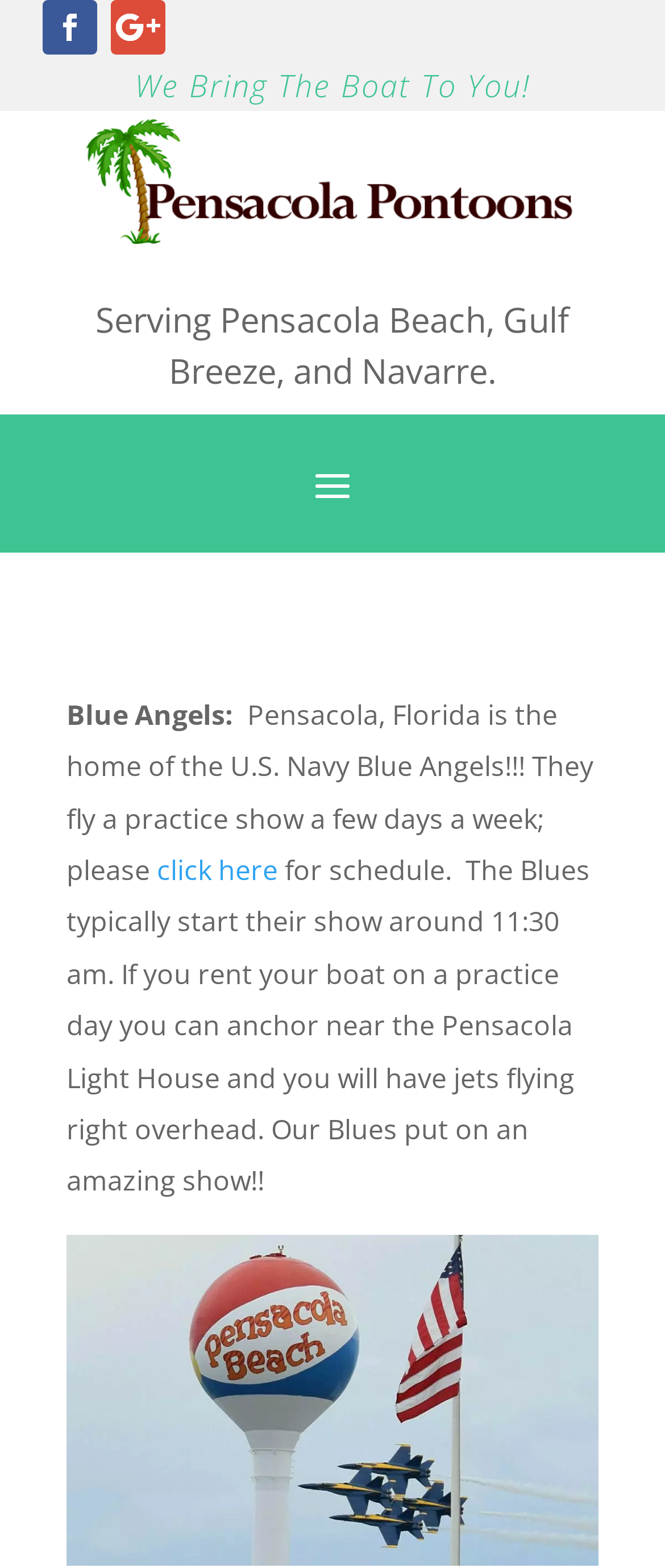Show the bounding box coordinates for the HTML element described as: "click here".

[0.236, 0.543, 0.418, 0.567]